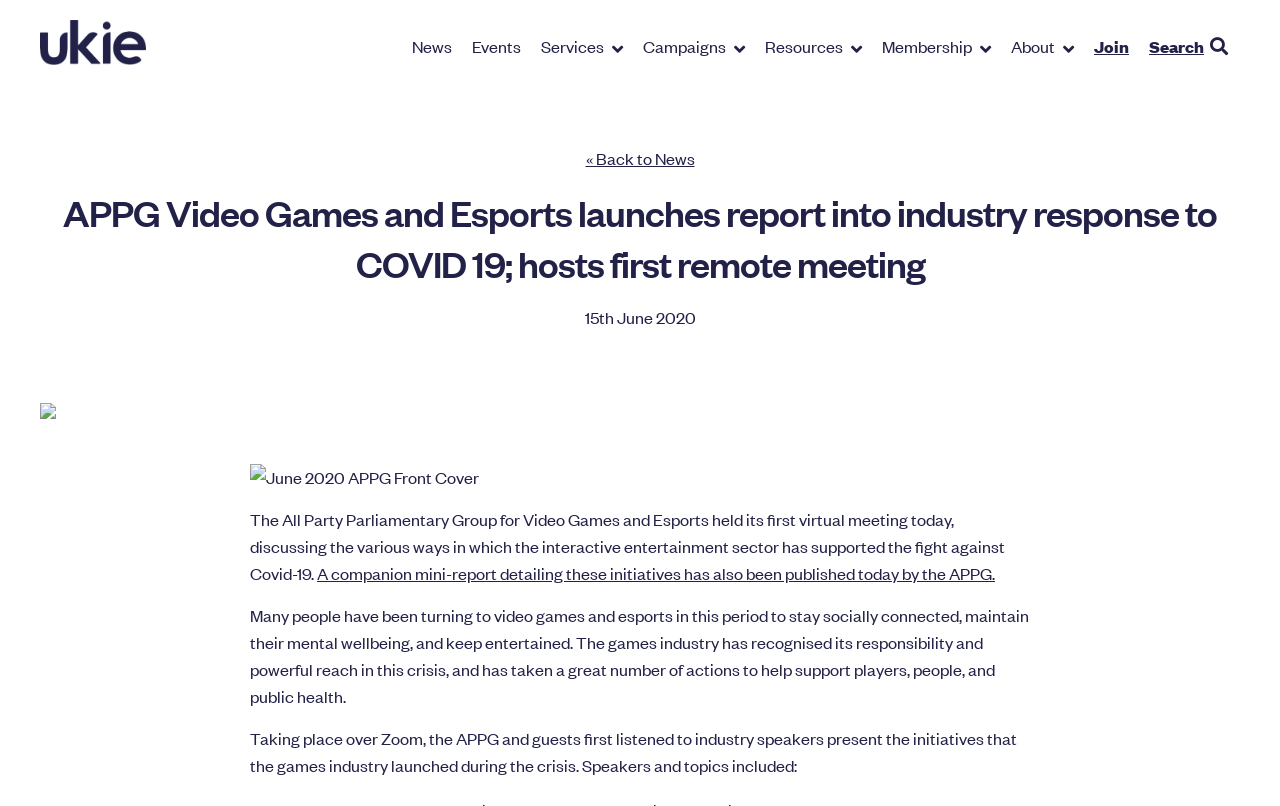Please give a concise answer to this question using a single word or phrase: 
What is the format of the APPG meeting?

Virtual